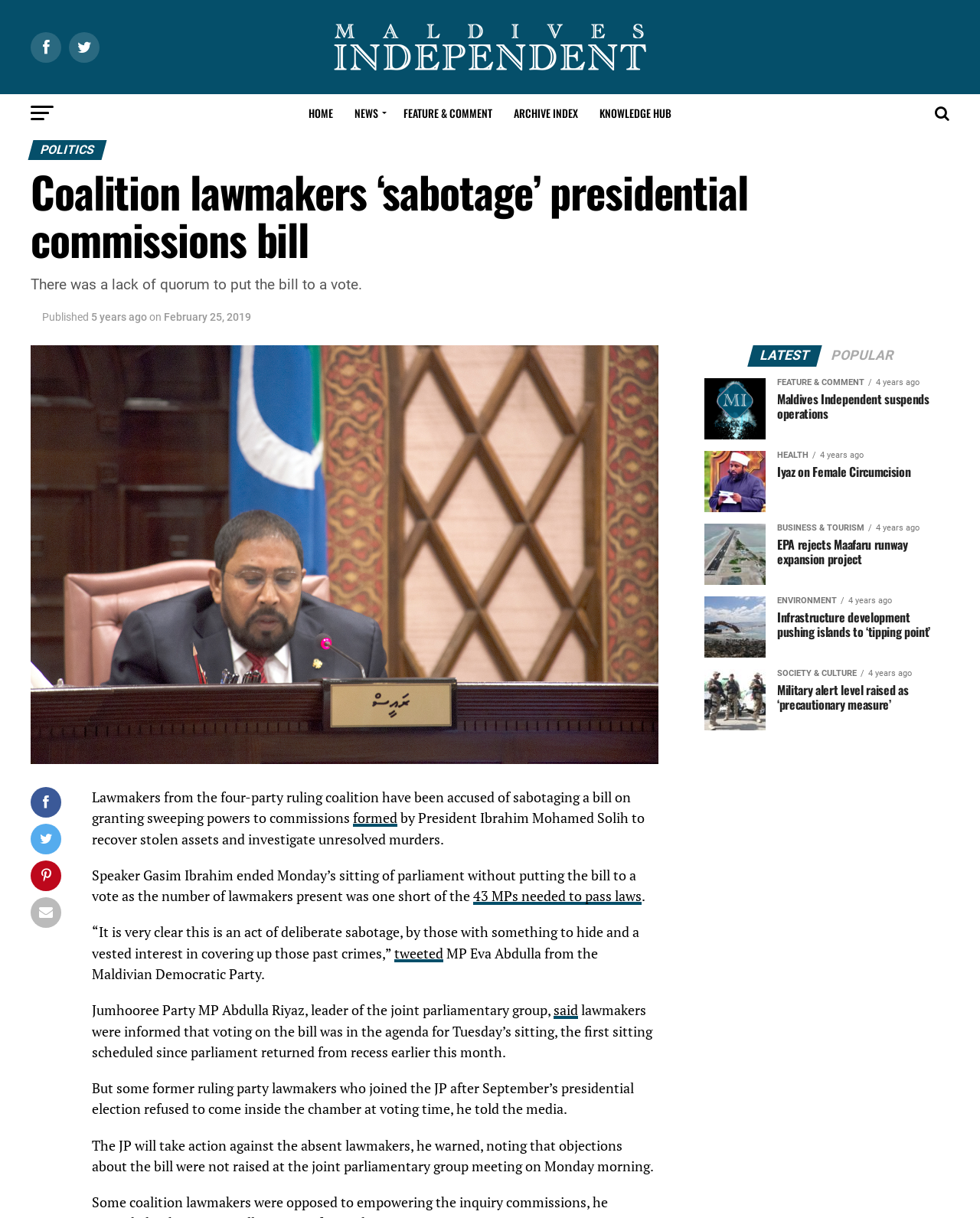Answer the question below in one word or phrase:
What will the Jumhooree Party do to the absent lawmakers?

take action